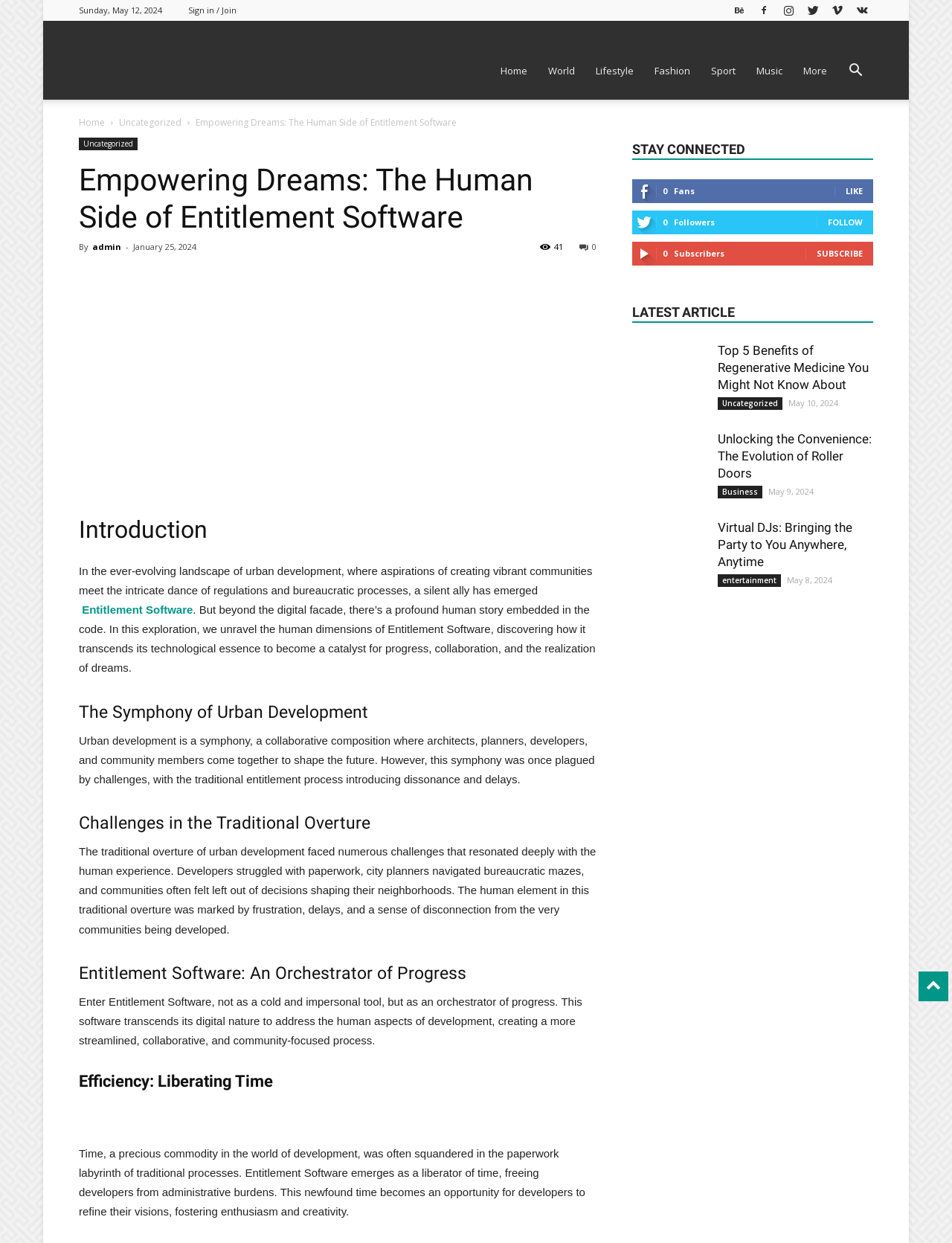Answer with a single word or phrase: 
What is the author of the article 'Empowering Dreams: The Human Side of Entitlement Software'?

admin